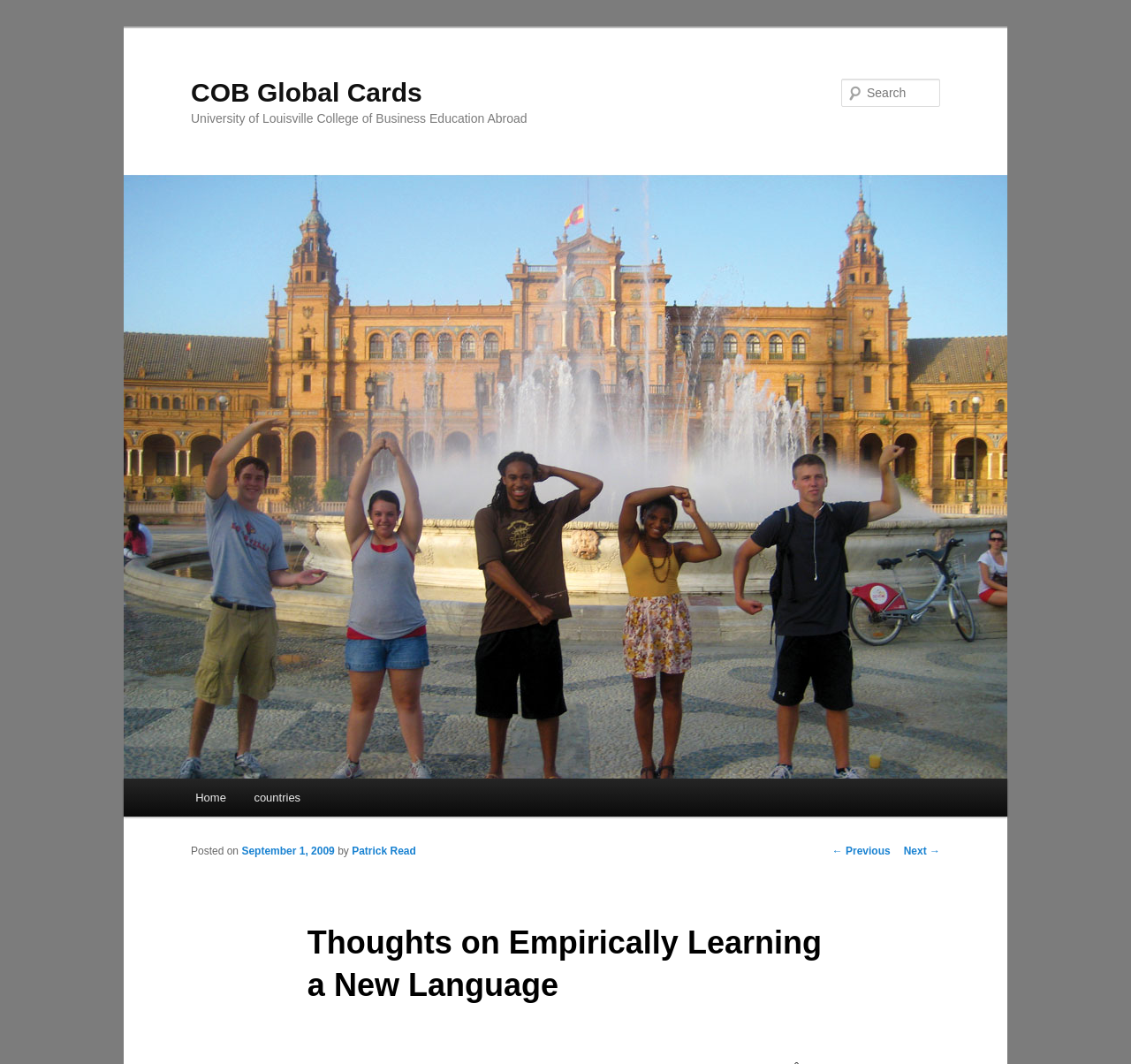What is the name of the university?
By examining the image, provide a one-word or phrase answer.

University of Louisville